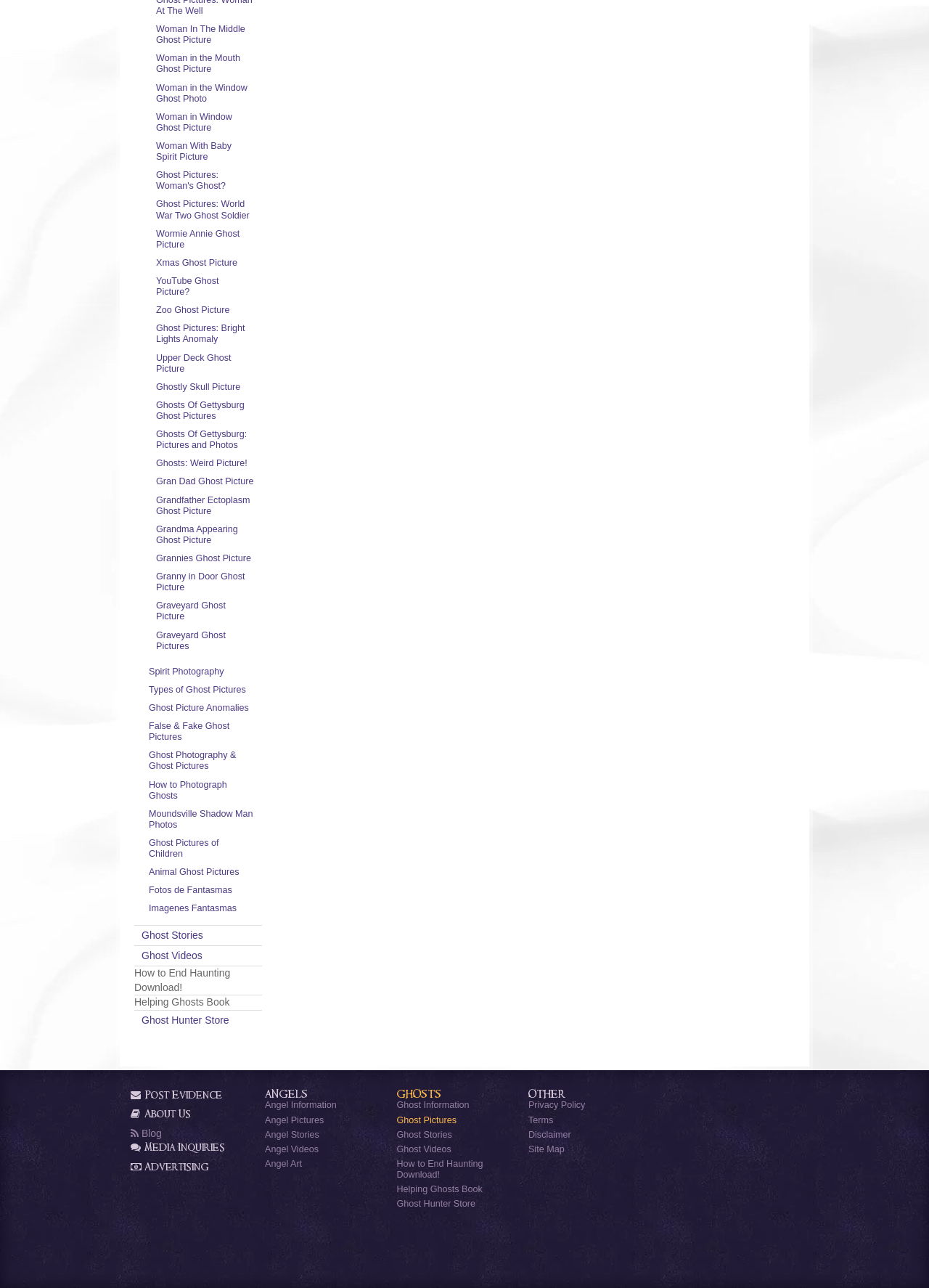Can you show the bounding box coordinates of the region to click on to complete the task described in the instruction: "Click on 'Woman In The Middle Ghost Picture'"?

[0.16, 0.016, 0.282, 0.039]